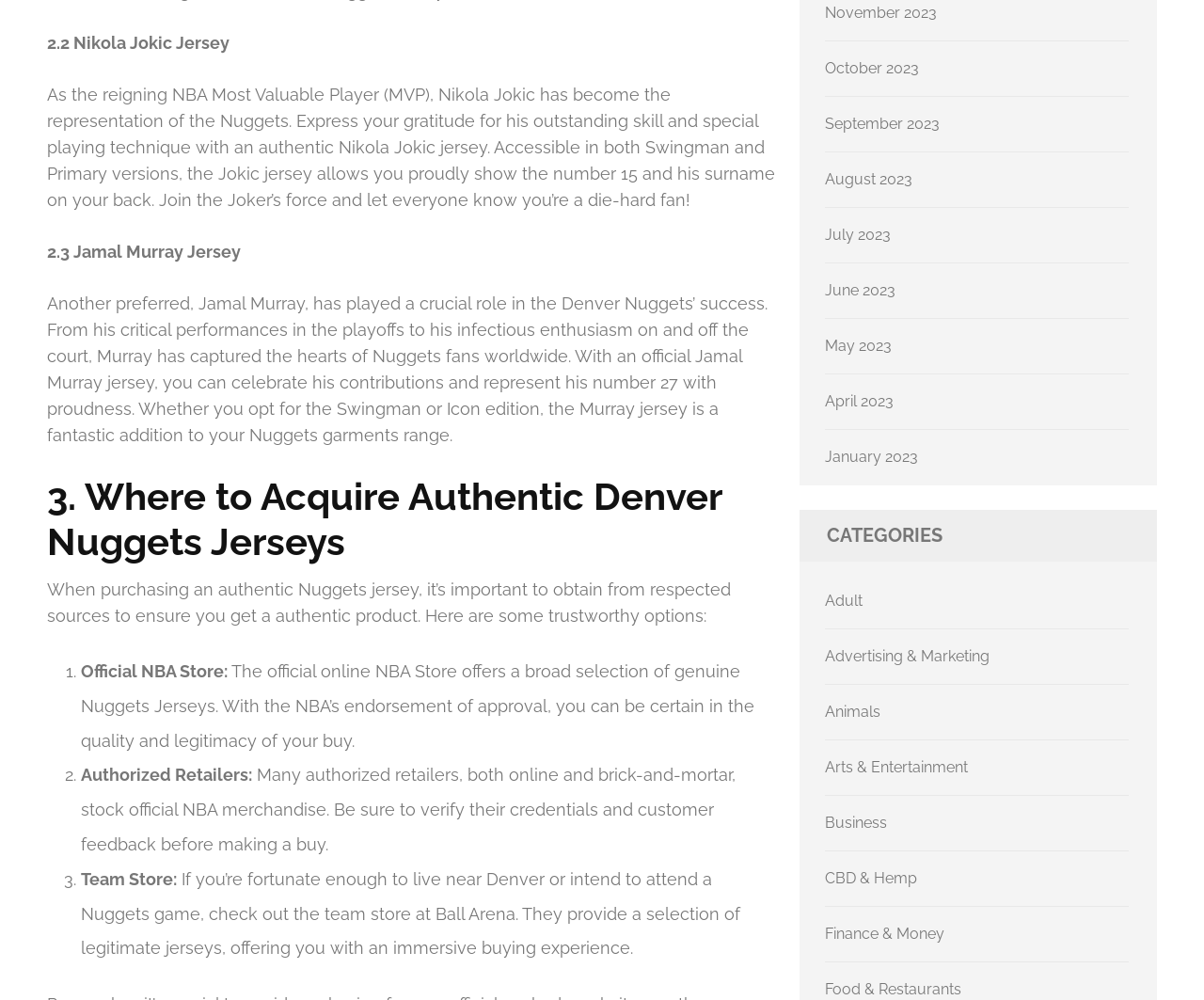Please provide the bounding box coordinates for the UI element as described: "Source". The coordinates must be four floats between 0 and 1, represented as [left, top, right, bottom].

None